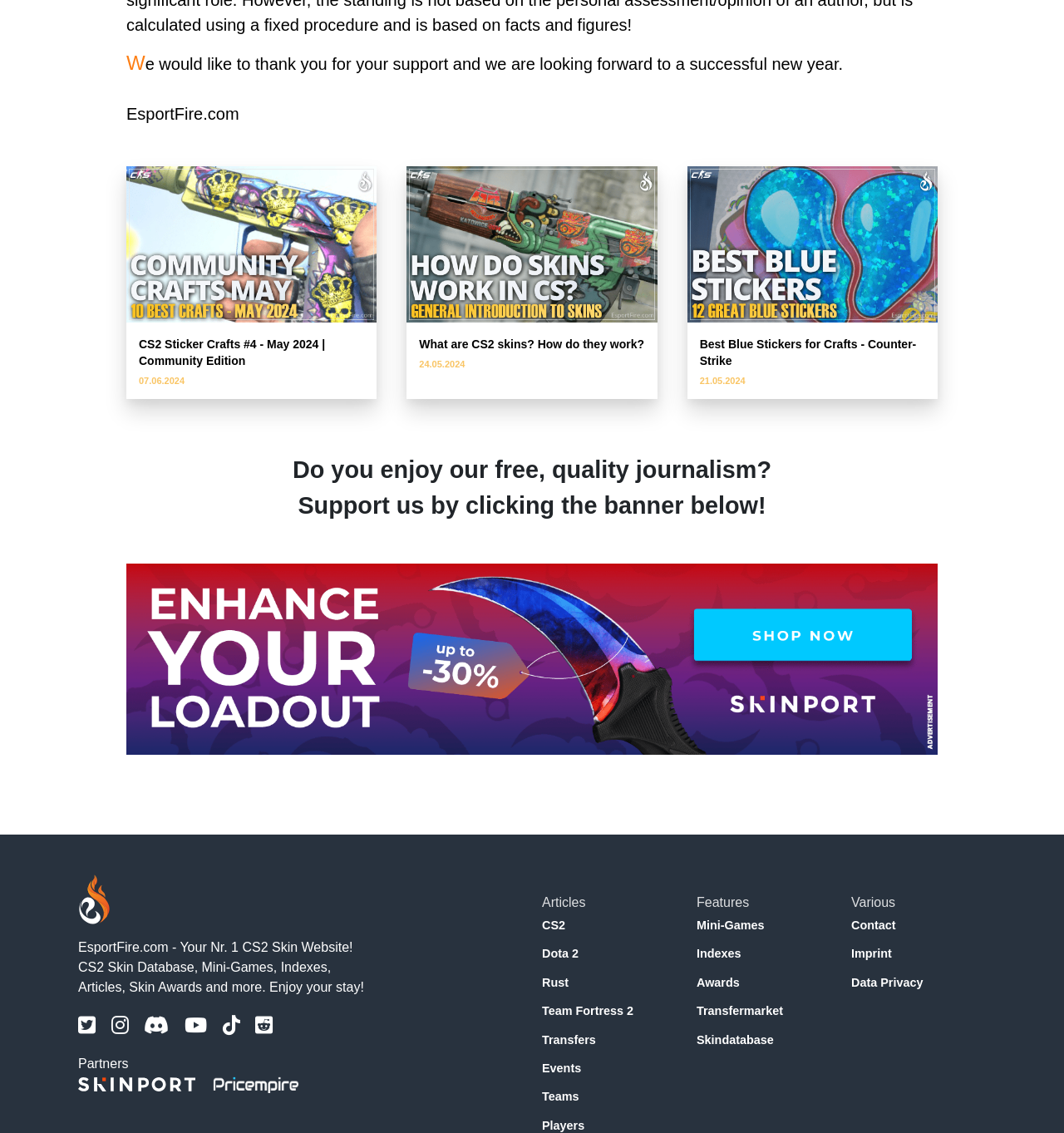Indicate the bounding box coordinates of the clickable region to achieve the following instruction: "Click the 'CS2 Sticker Crafts #4 - May 2024 | Community Edition' article."

[0.119, 0.147, 0.354, 0.352]